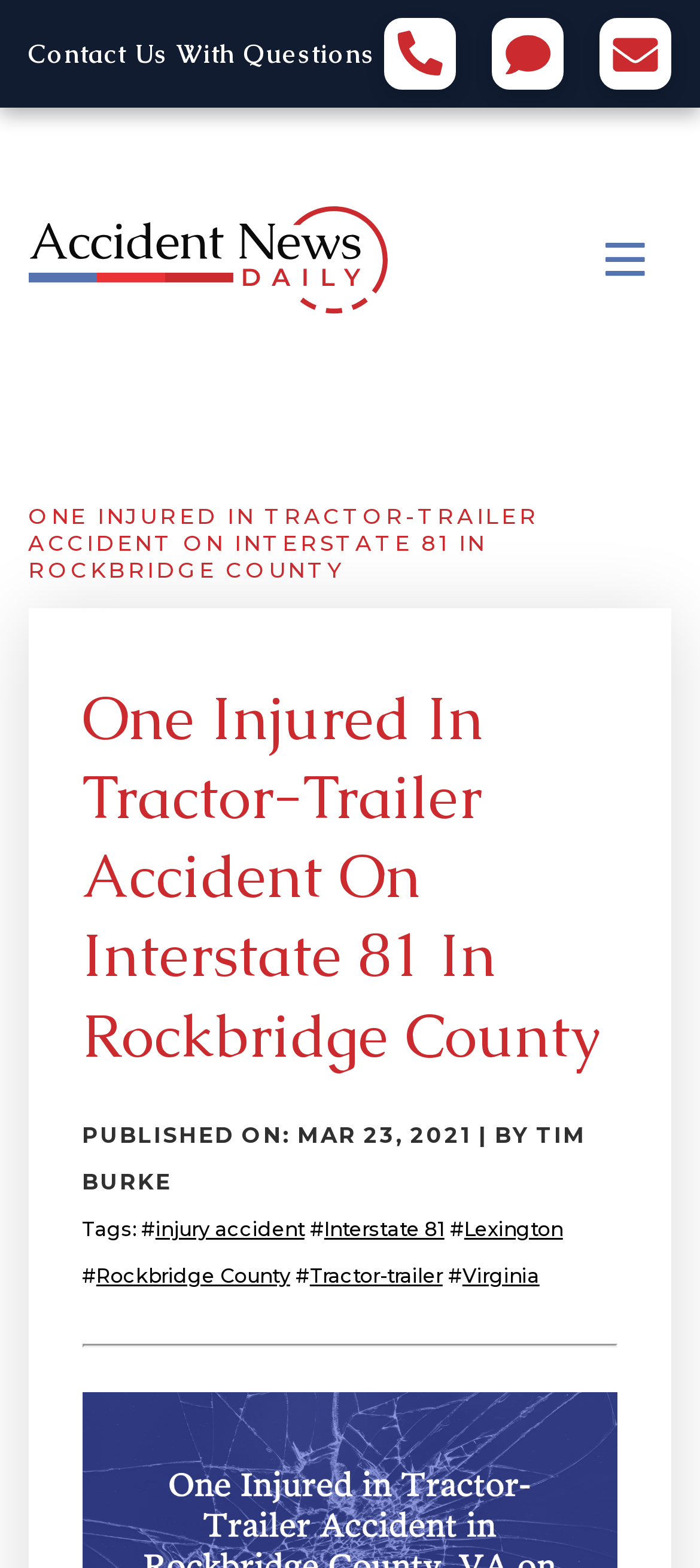Give a concise answer using one word or a phrase to the following question:
What is the date of the accident?

MAR 23, 2021